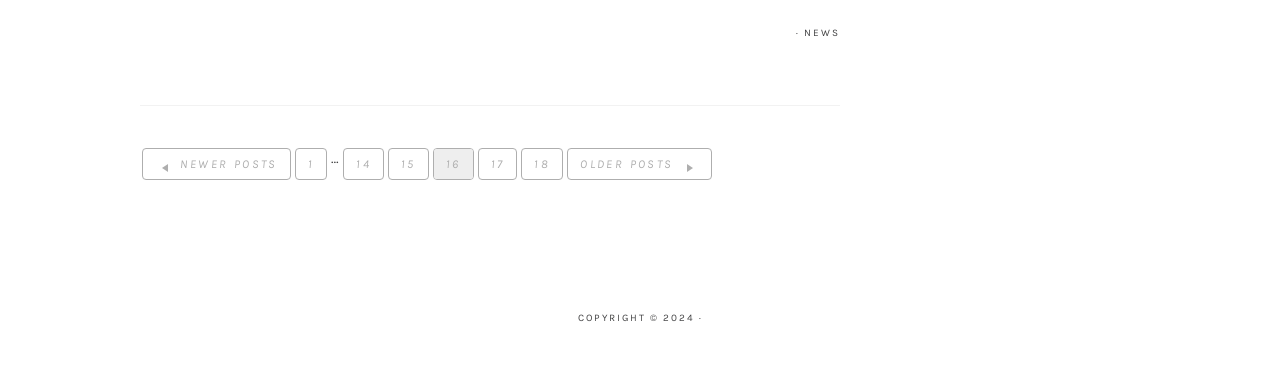Determine the coordinates of the bounding box that should be clicked to complete the instruction: "go to page 14". The coordinates should be represented by four float numbers between 0 and 1: [left, top, right, bottom].

[0.269, 0.131, 0.299, 0.211]